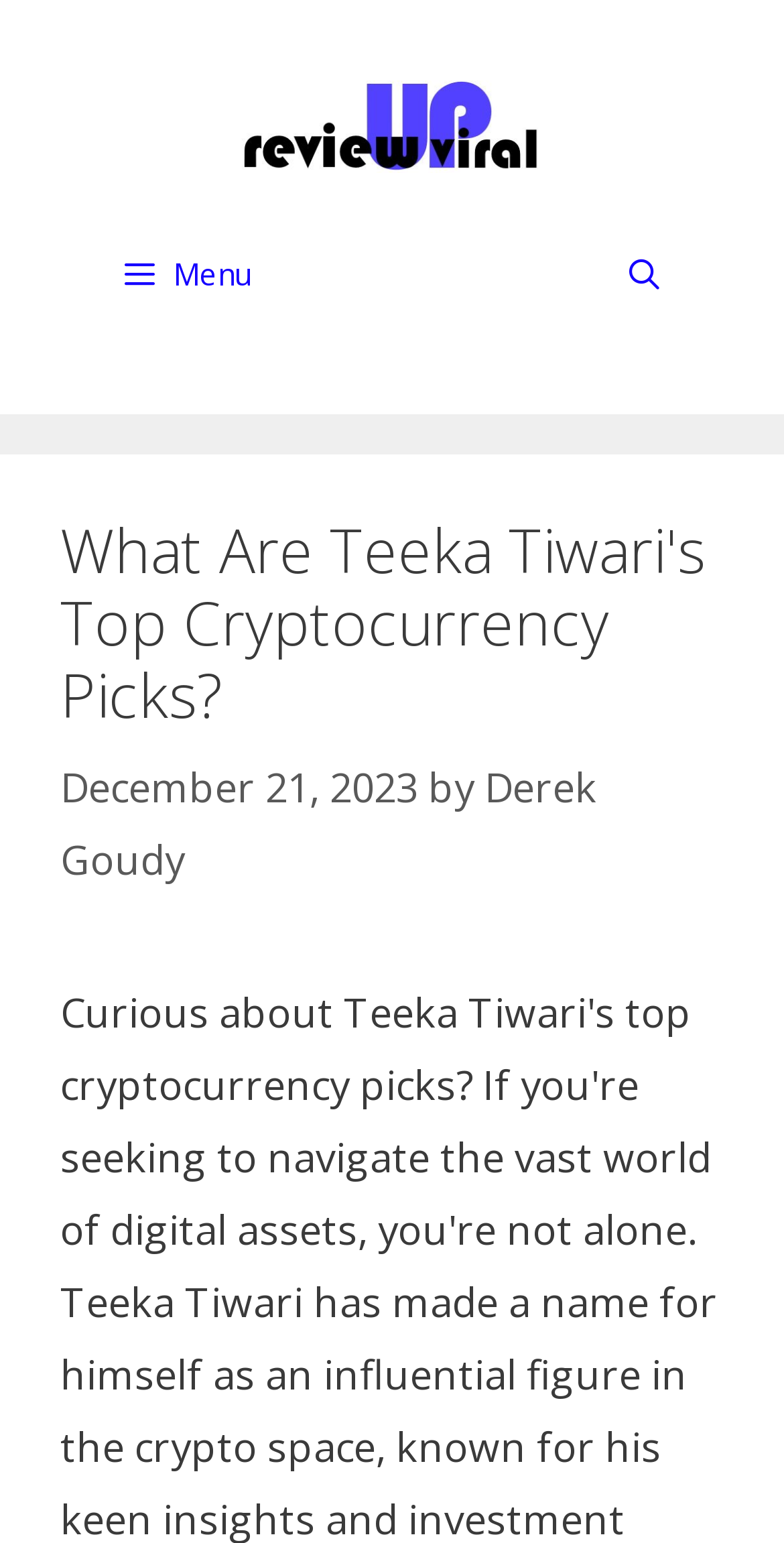Can you find and provide the title of the webpage?

What Are Teeka Tiwari's Top Cryptocurrency Picks?